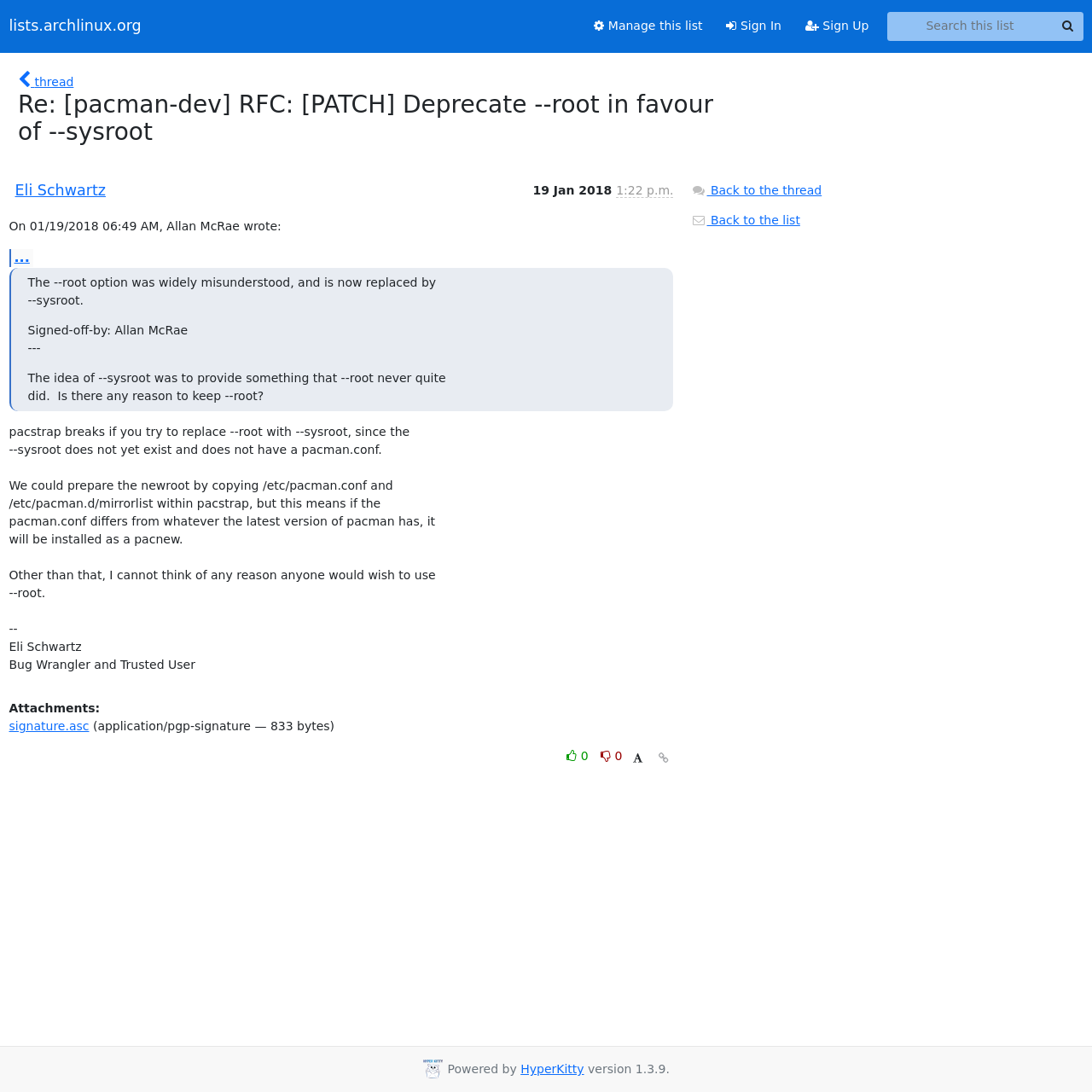Identify the bounding box coordinates for the element that needs to be clicked to fulfill this instruction: "Back to the thread". Provide the coordinates in the format of four float numbers between 0 and 1: [left, top, right, bottom].

[0.633, 0.168, 0.753, 0.18]